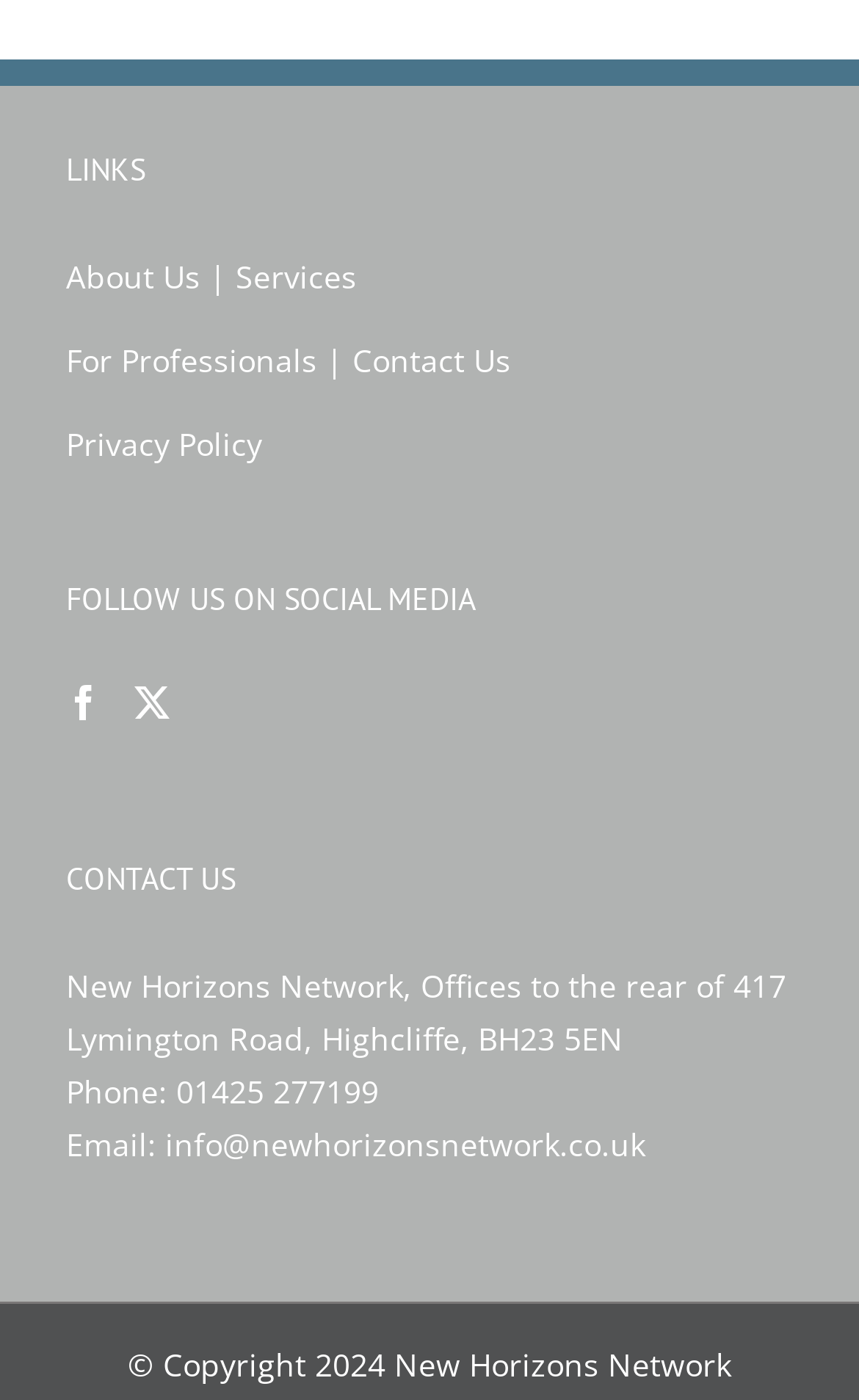Utilize the information from the image to answer the question in detail:
What is the company's phone number?

I found the phone number by looking at the 'CONTACT US' section, where it is listed as 'Phone:' followed by the number '01425 277199'.